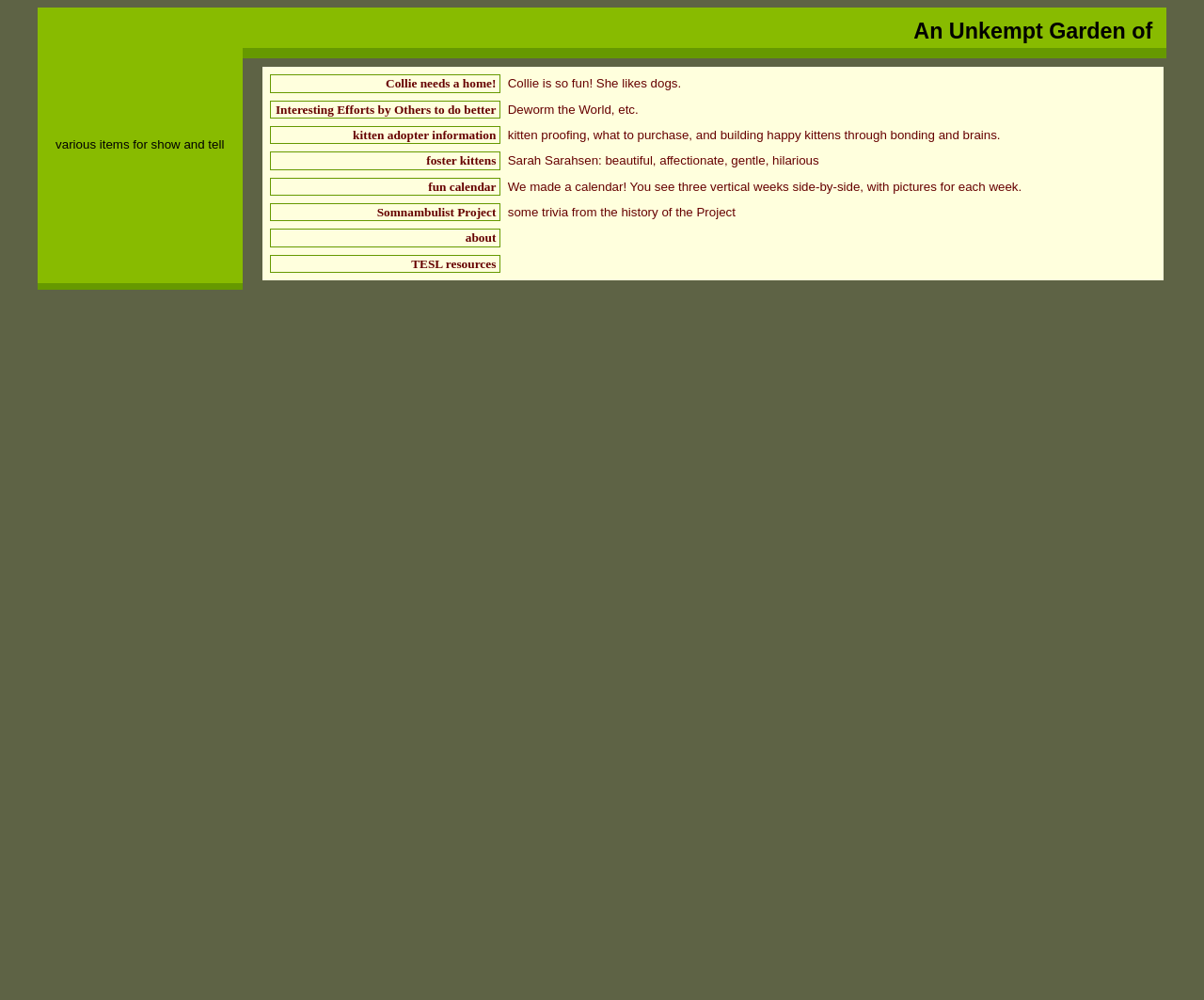Identify the bounding box coordinates for the UI element described as: "Collie needs a home!".

[0.32, 0.076, 0.412, 0.091]